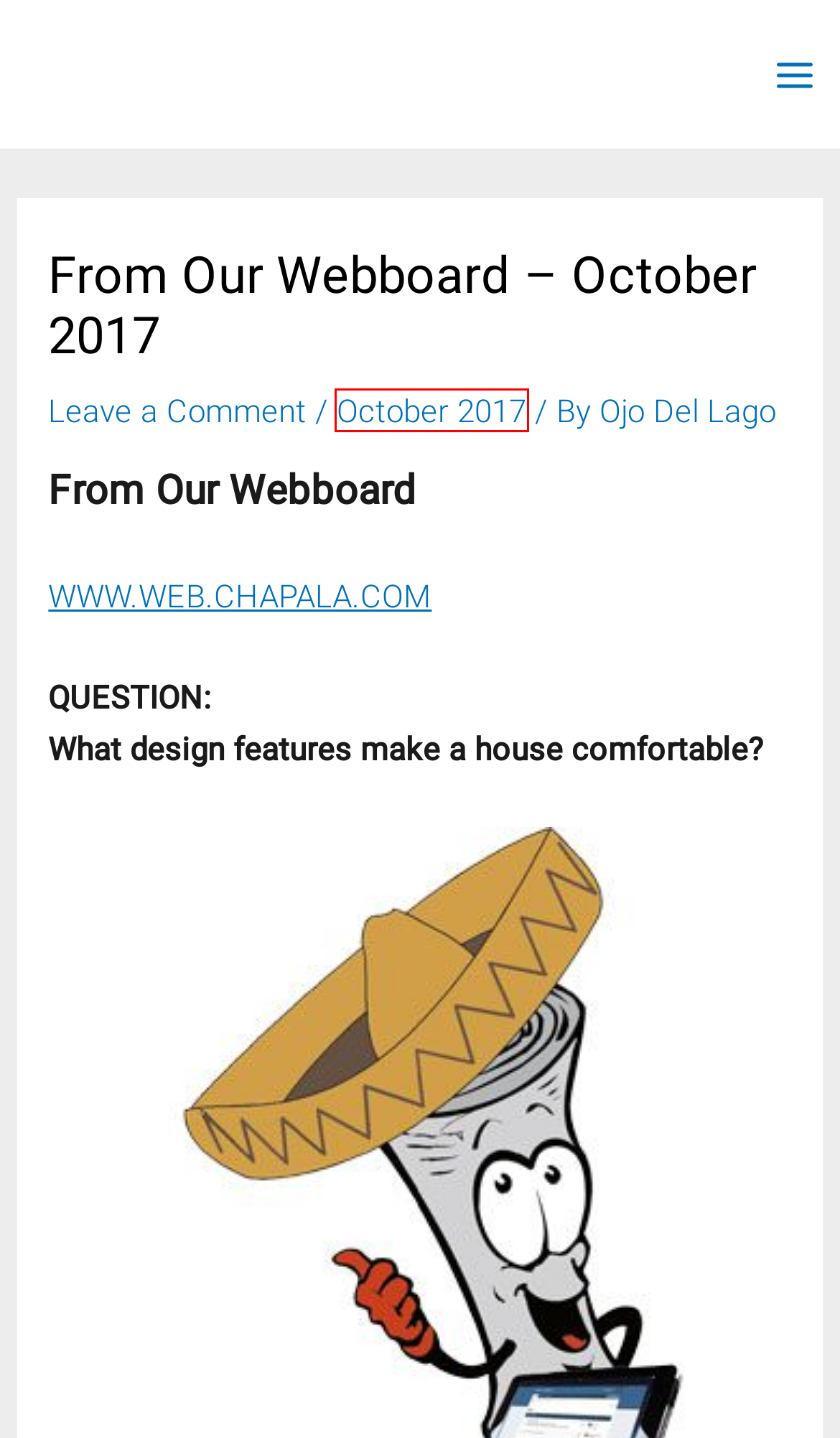Given a screenshot of a webpage with a red bounding box around a UI element, please identify the most appropriate webpage description that matches the new webpage after you click on the element. Here are the candidates:
A. Alcoholics Anonymous – Directory – El Ojo del Lago
B. September 2022 - El Ojo del Lago
C. Ojo Del Lago, Author at El Ojo del Lago
D. December 2022 - El Ojo del Lago
E. October 2017 Archives - El Ojo del Lago
F. Meet Our Staff - El Ojo del Lago
G. You are being redirected...
H. July 2023 - El Ojo del Lago

E